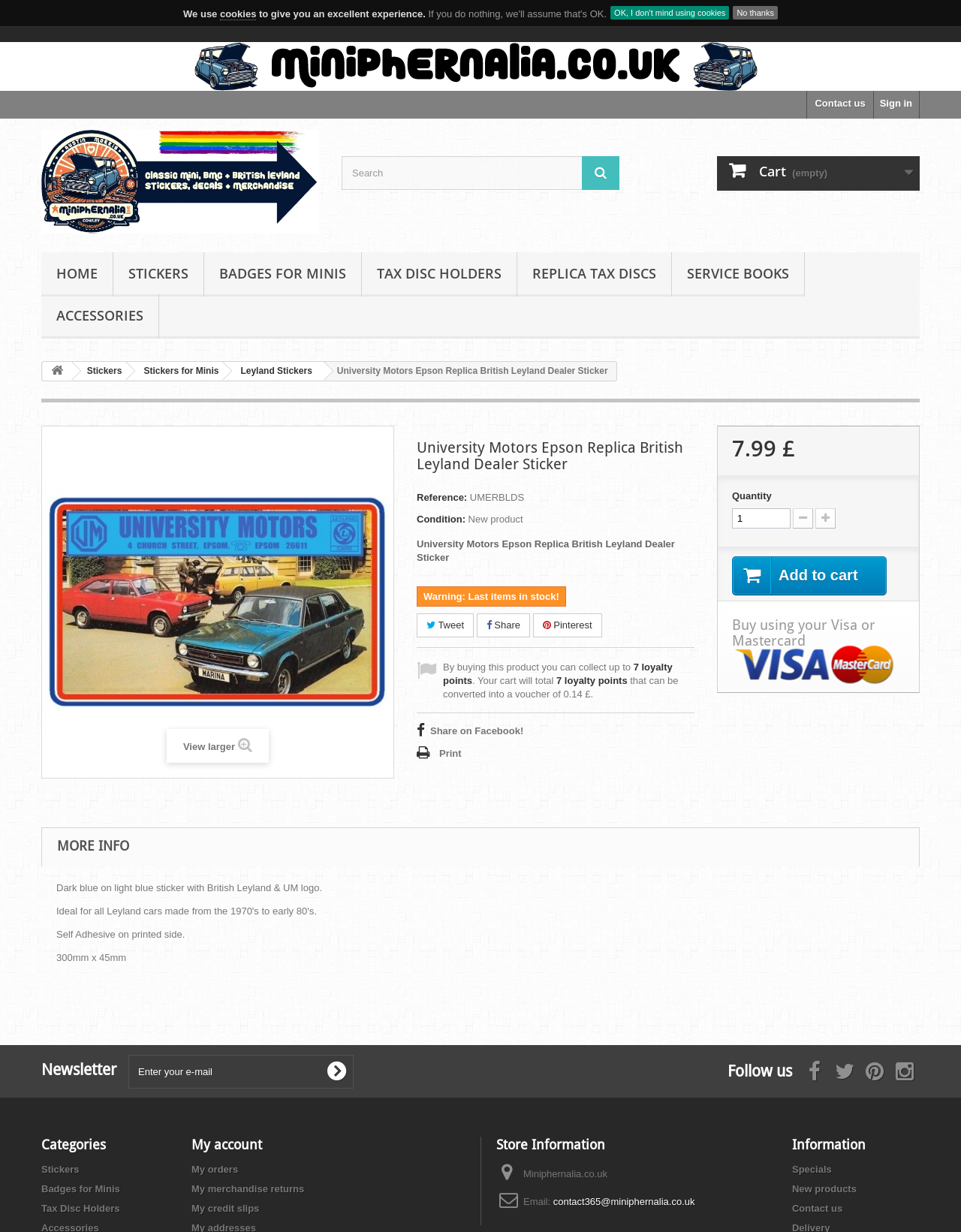Please identify the bounding box coordinates of where to click in order to follow the instruction: "Sign in".

[0.909, 0.074, 0.956, 0.096]